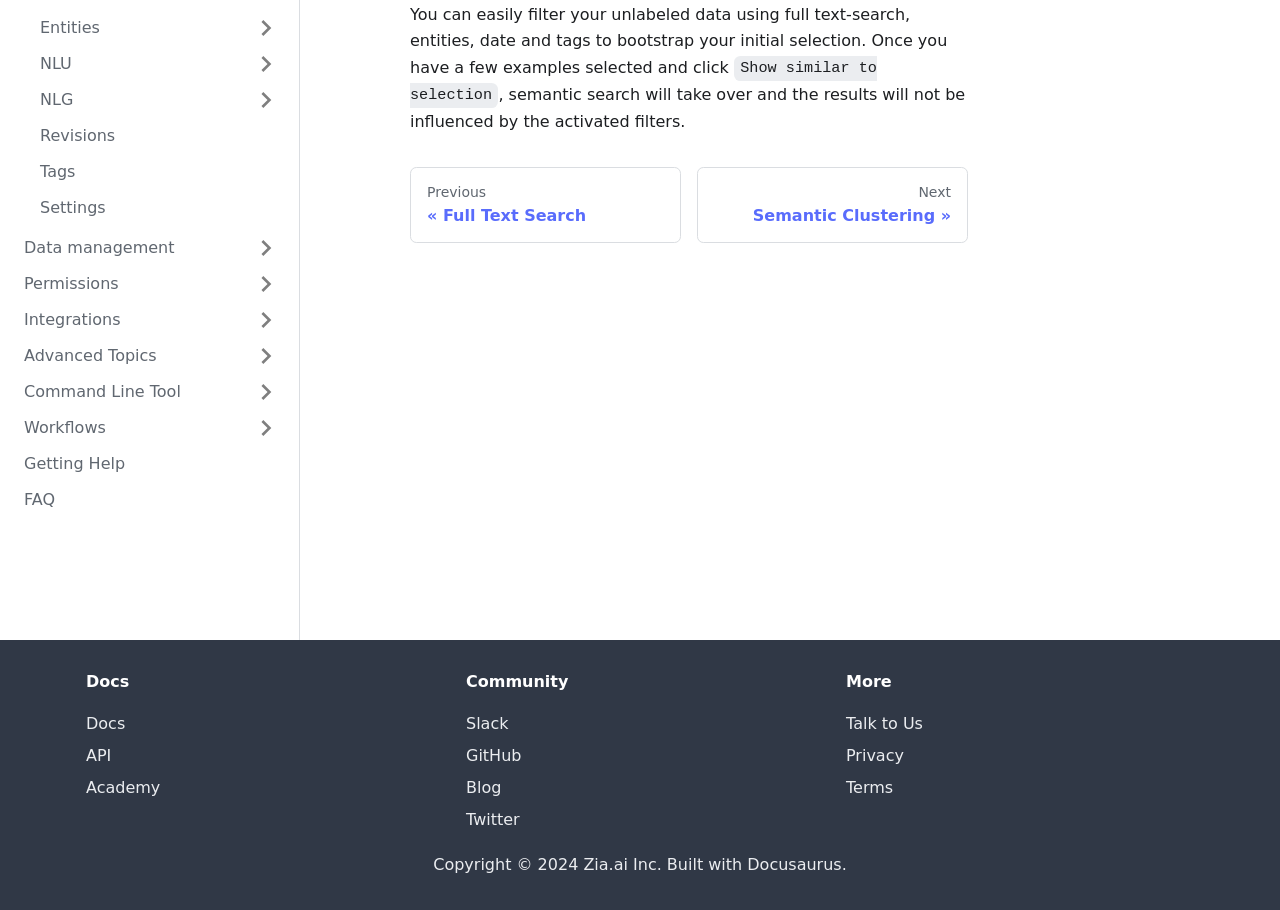Find the bounding box coordinates for the HTML element described in this sentence: "Uploading Data". Provide the coordinates as four float numbers between 0 and 1, in the format [left, top, right, bottom].

[0.019, 0.374, 0.228, 0.409]